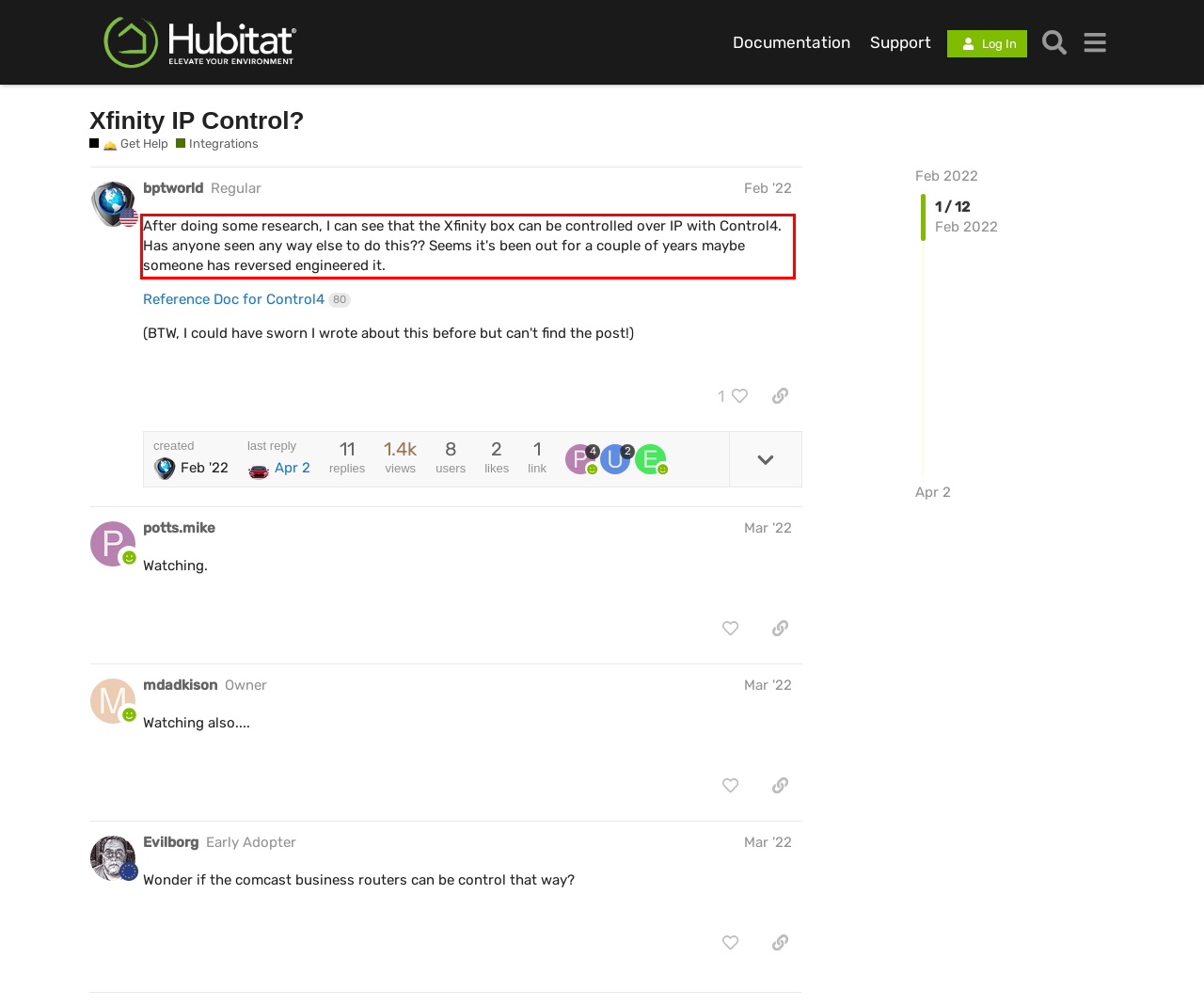Analyze the screenshot of the webpage and extract the text from the UI element that is inside the red bounding box.

After doing some research, I can see that the Xfinity box can be controlled over IP with Control4. Has anyone seen any way else to do this?? Seems it's been out for a couple of years maybe someone has reversed engineered it.